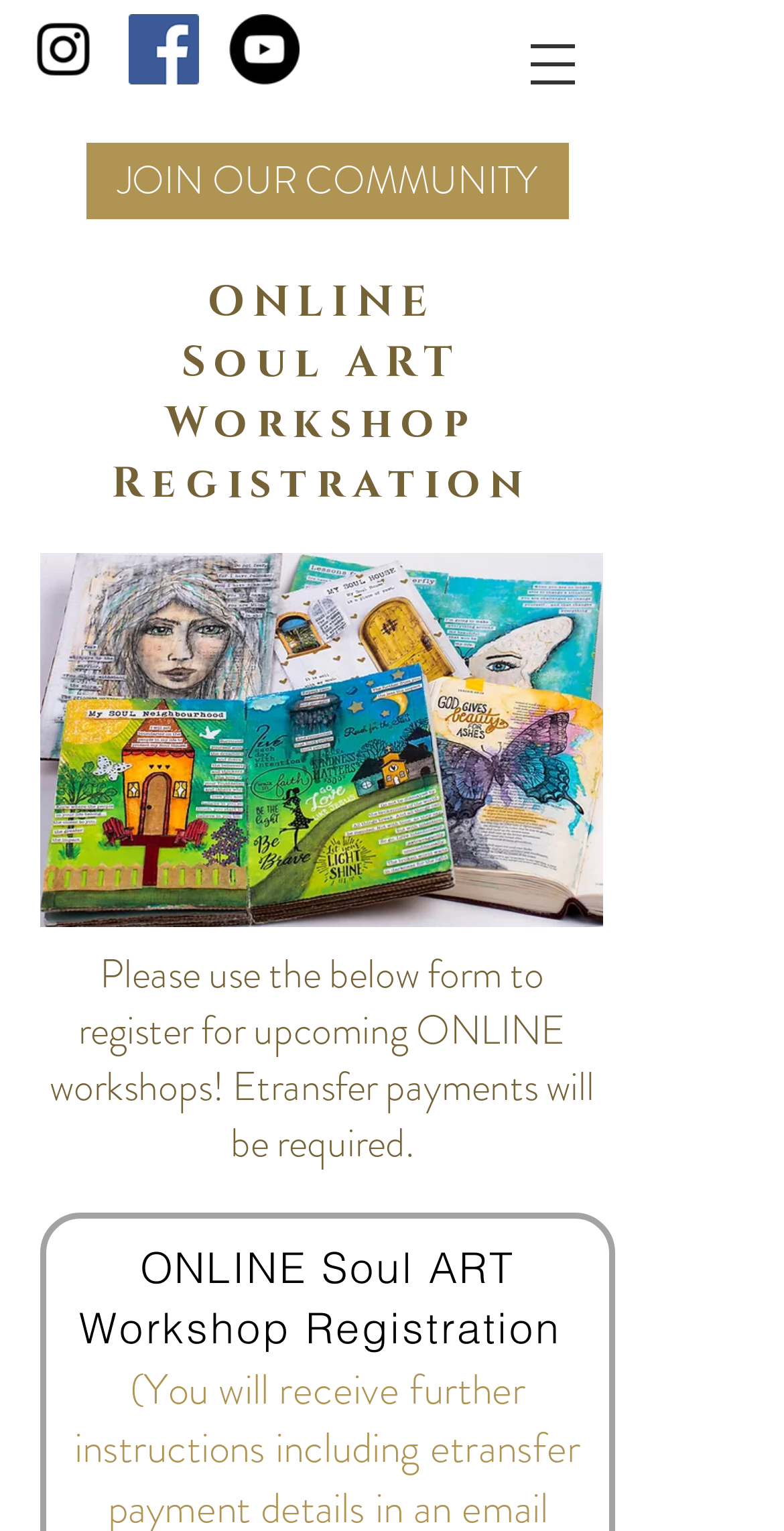Refer to the image and provide a thorough answer to this question:
What type of payment is required for the workshops?

The webpage mentions 'Etransfer payments will be required' which implies that users need to make payments through e-transfer to register for the online workshops.